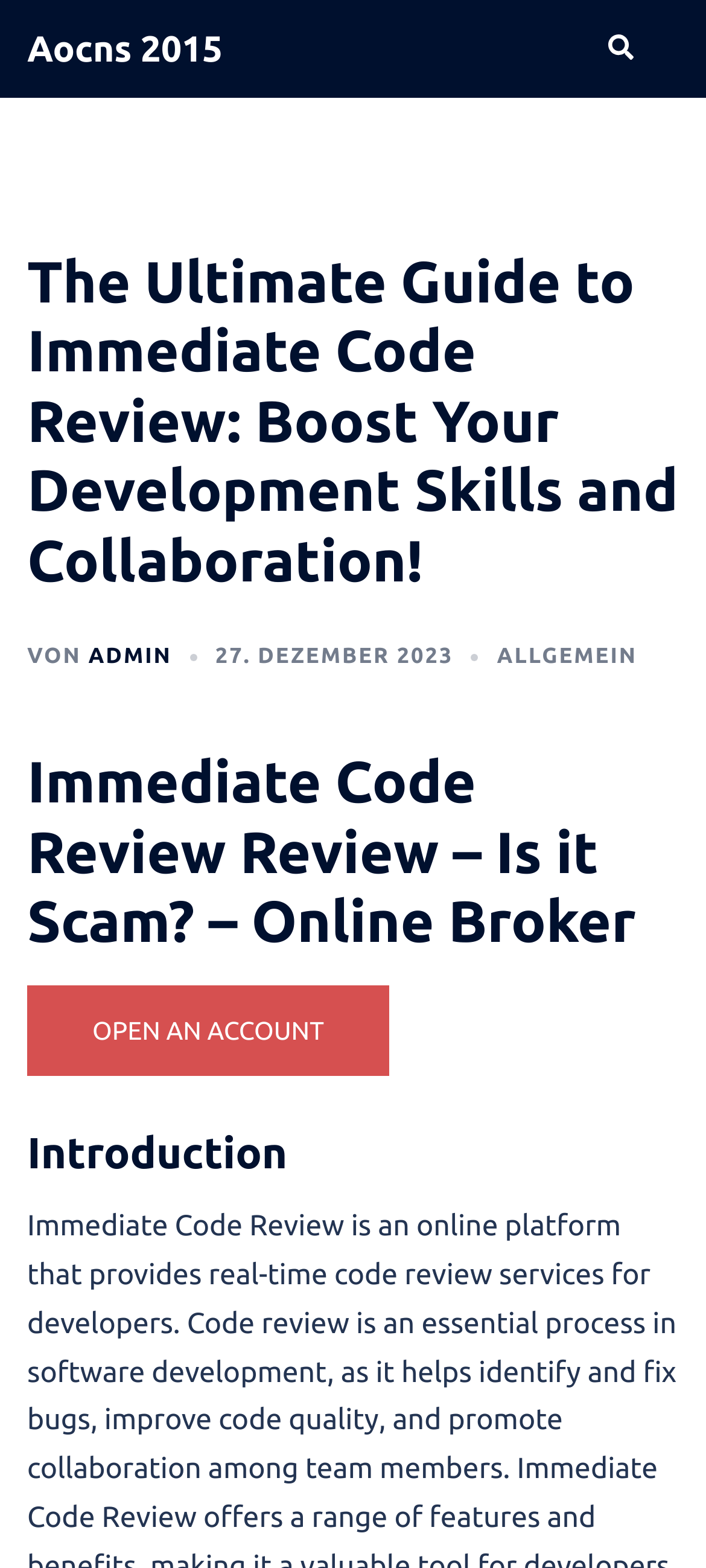Please provide a brief answer to the question using only one word or phrase: 
What is the purpose of the 'OPEN AN ACCOUNT' button?

To open an account